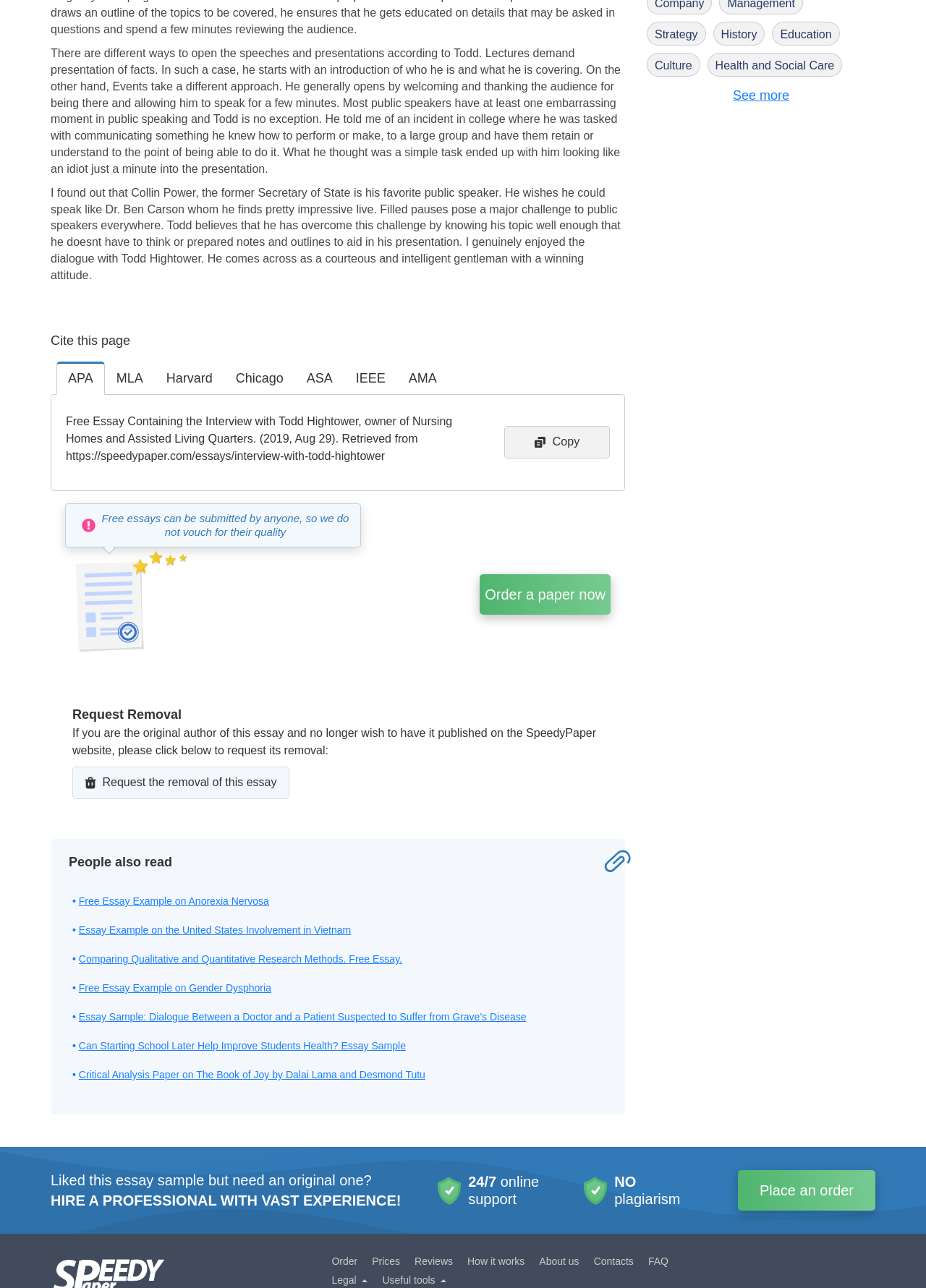Provide the bounding box coordinates for the UI element that is described by this text: "Health and Social Care". The coordinates should be in the form of four float numbers between 0 and 1: [left, top, right, bottom].

[0.764, 0.041, 0.909, 0.059]